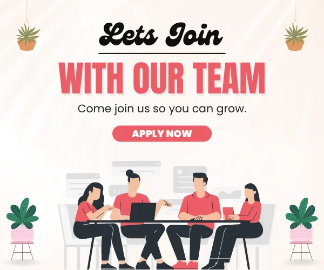Provide your answer to the question using just one word or phrase: What is the purpose of the 'APPLY NOW' button?

To apply for a job